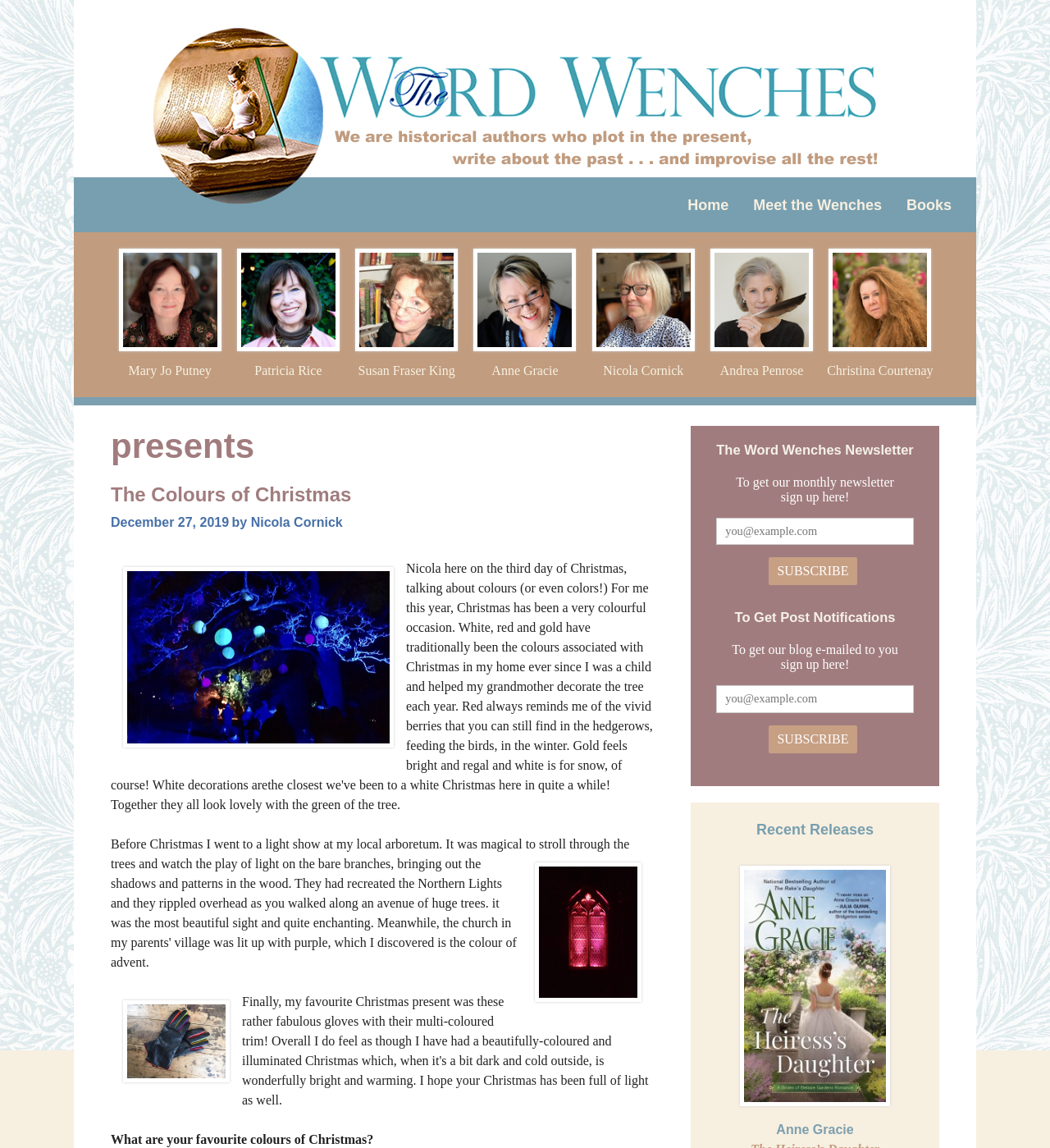Could you determine the bounding box coordinates of the clickable element to complete the instruction: "View Mary Jo Putney's page"? Provide the coordinates as four float numbers between 0 and 1, i.e., [left, top, right, bottom].

[0.113, 0.296, 0.211, 0.308]